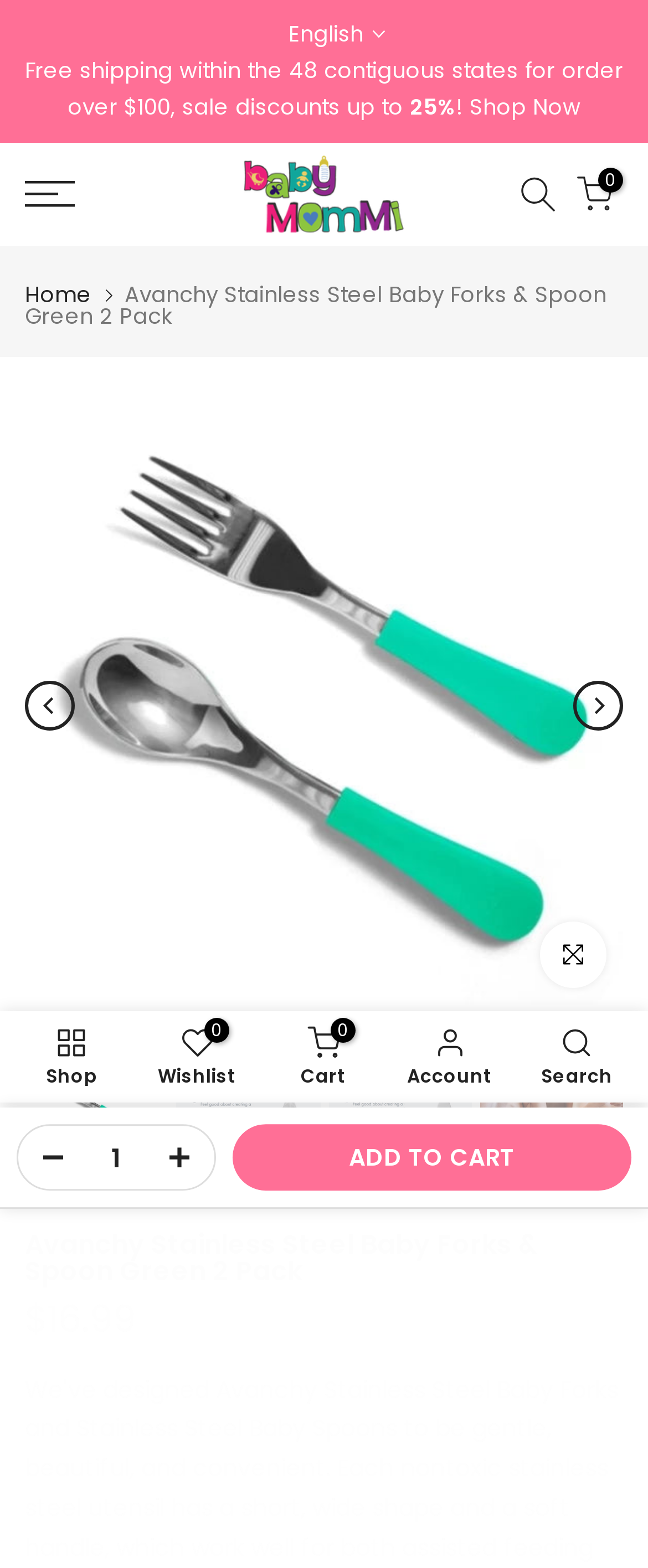Identify and provide the text content of the webpage's primary headline.

Avanchy Stainless Steel Baby Forks & Spoon Green 2 Pack